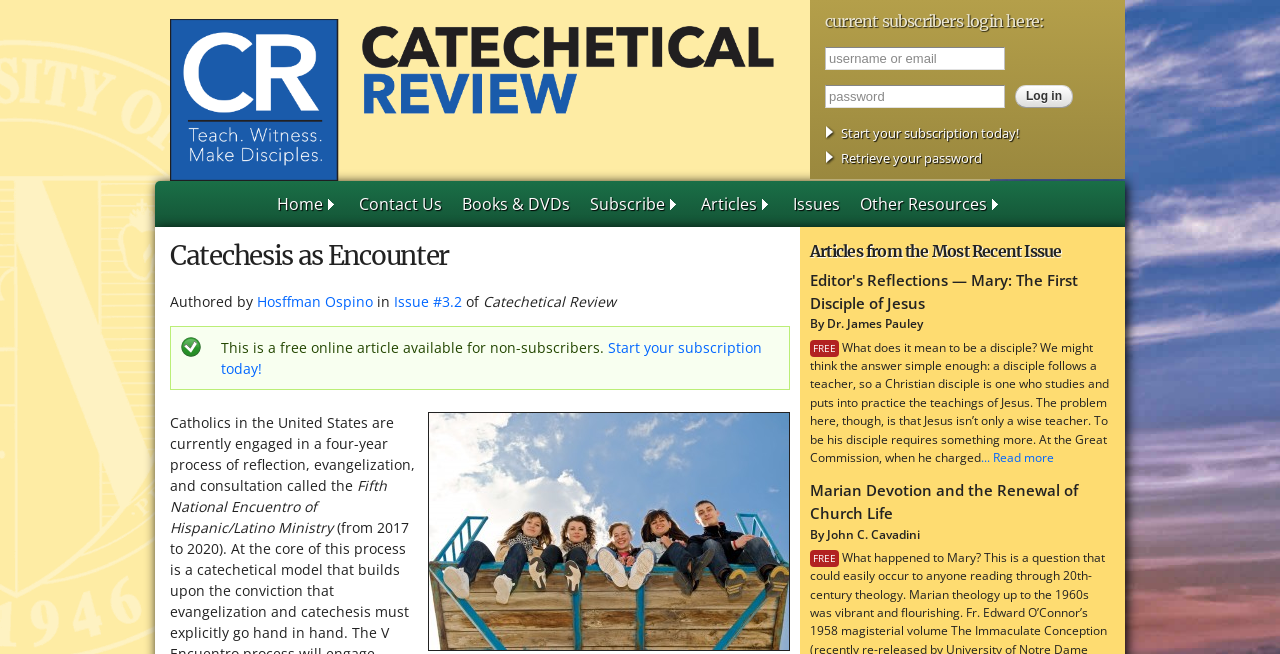Can you specify the bounding box coordinates of the area that needs to be clicked to fulfill the following instruction: "Start your subscription today"?

[0.645, 0.19, 0.796, 0.218]